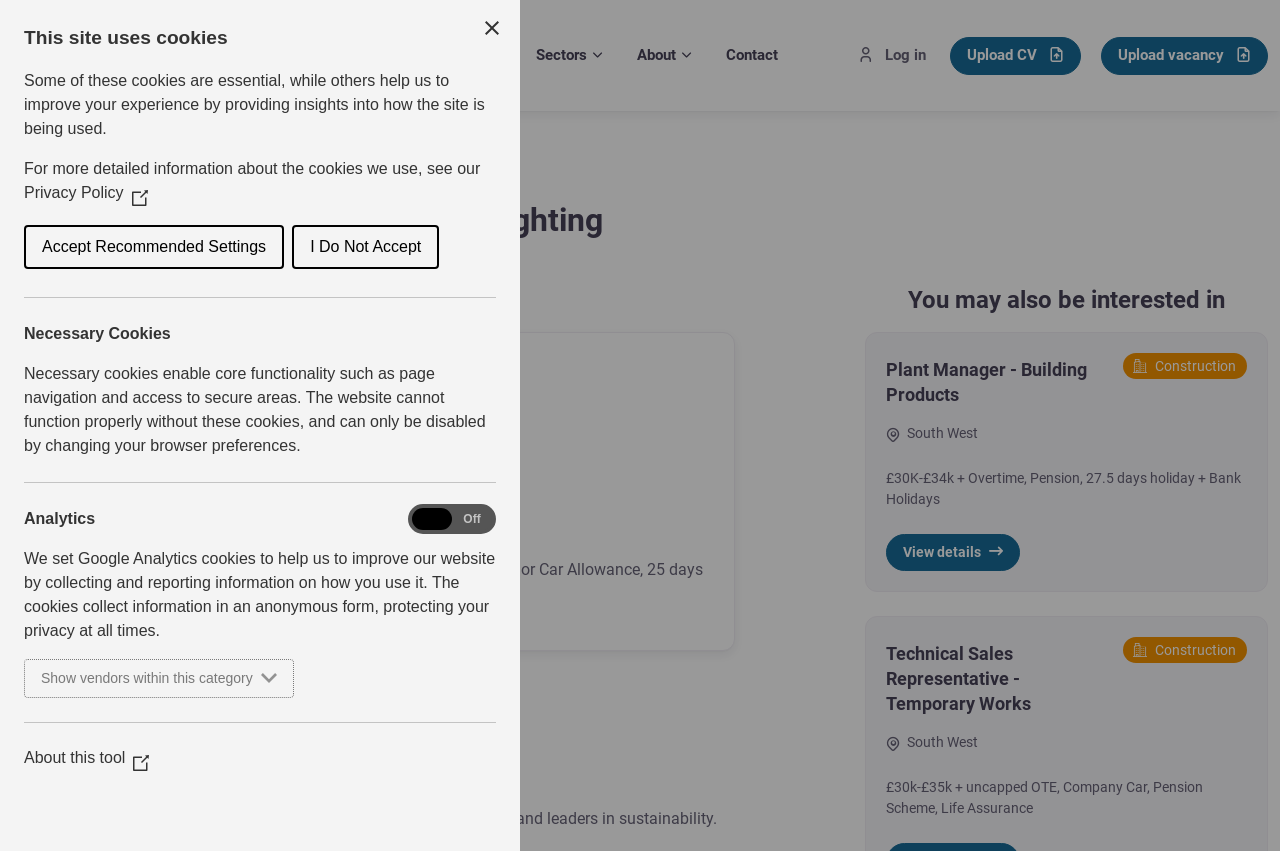Could you highlight the region that needs to be clicked to execute the instruction: "Log in"?

[0.658, 0.044, 0.736, 0.087]